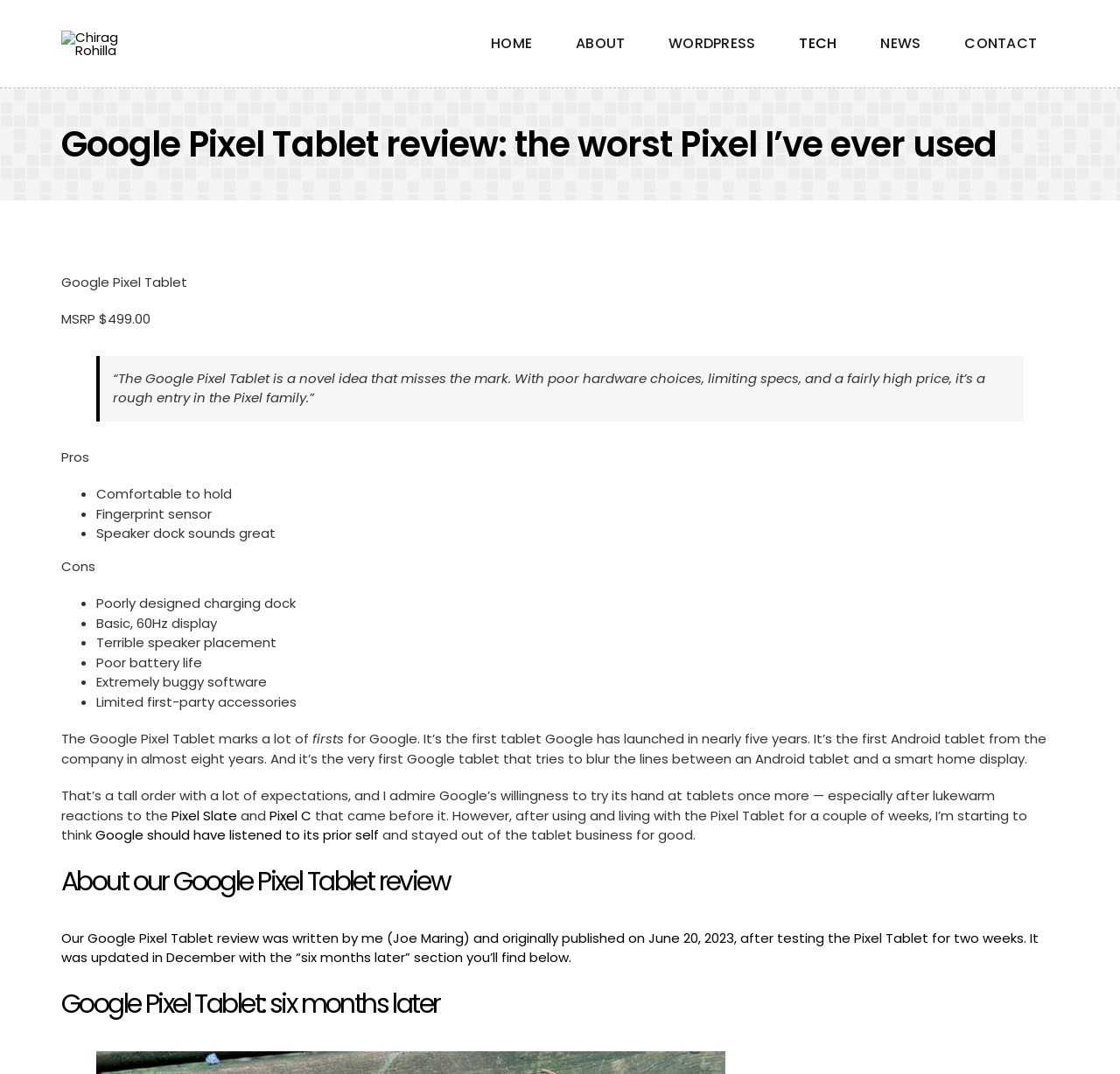What are the pros of the Google Pixel Tablet?
Use the image to answer the question with a single word or phrase.

Comfortable to hold, Fingerprint sensor, Speaker dock sounds great